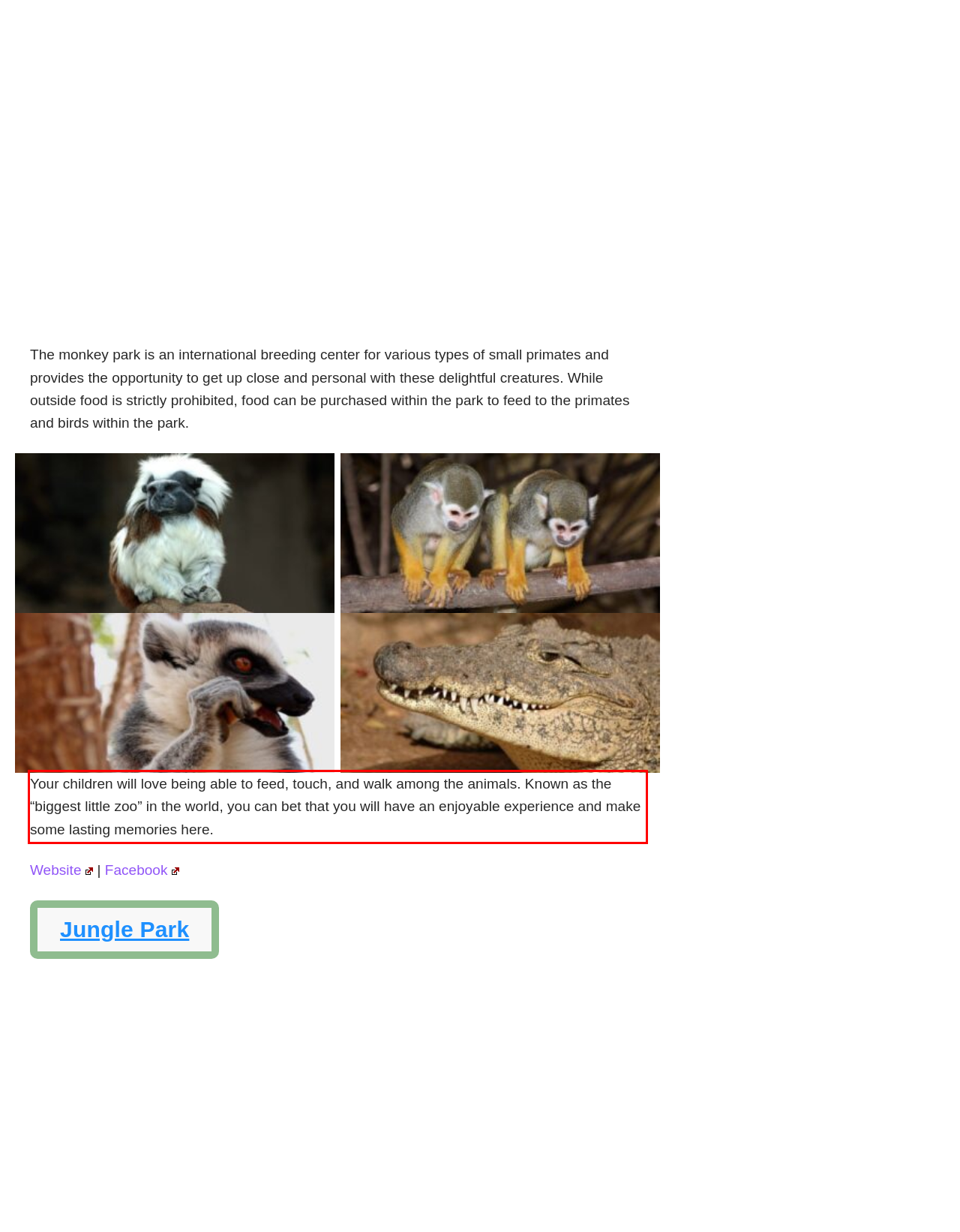Please look at the screenshot provided and find the red bounding box. Extract the text content contained within this bounding box.

Your children will love being able to feed, touch, and walk among the animals. Known as the “biggest little zoo” in the world, you can bet that you will have an enjoyable experience and make some lasting memories here.